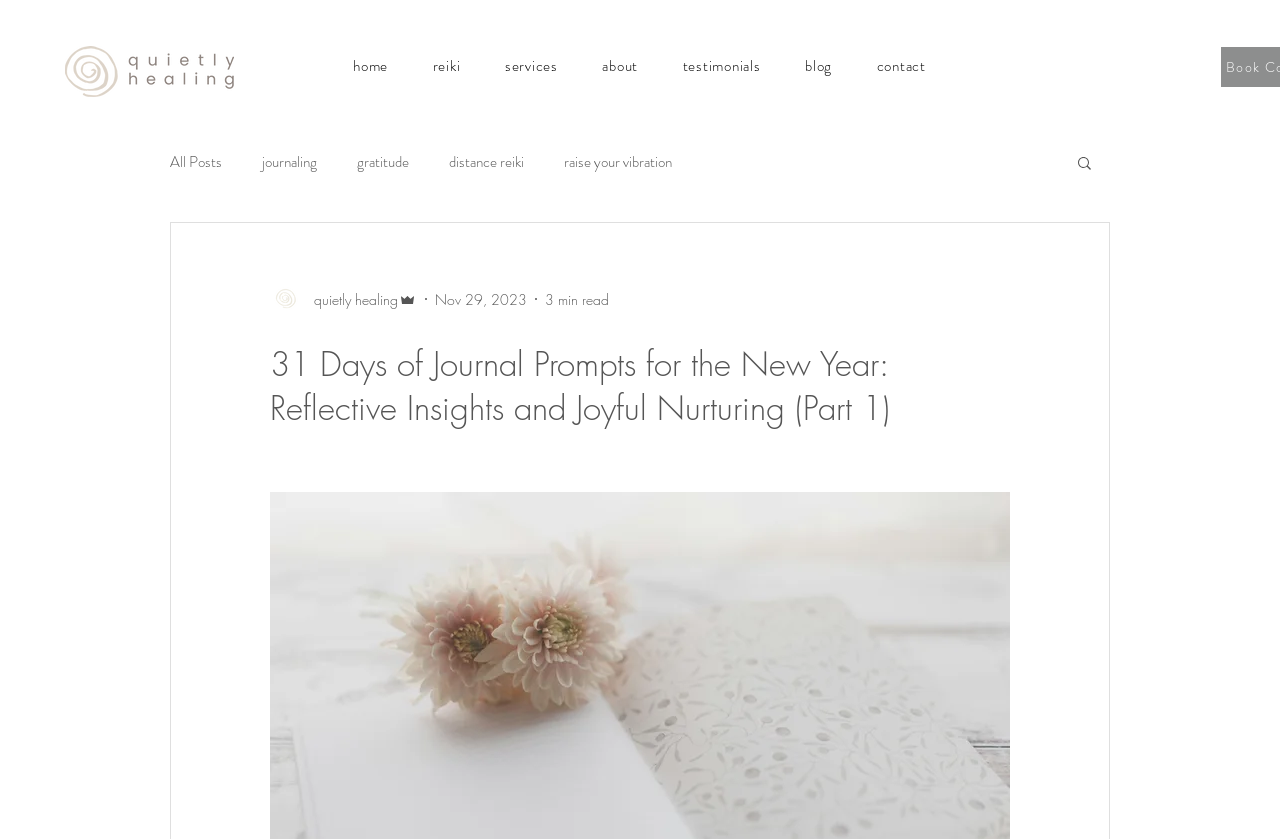How many navigation links are there in the top menu?
Answer with a single word or phrase, using the screenshot for reference.

7